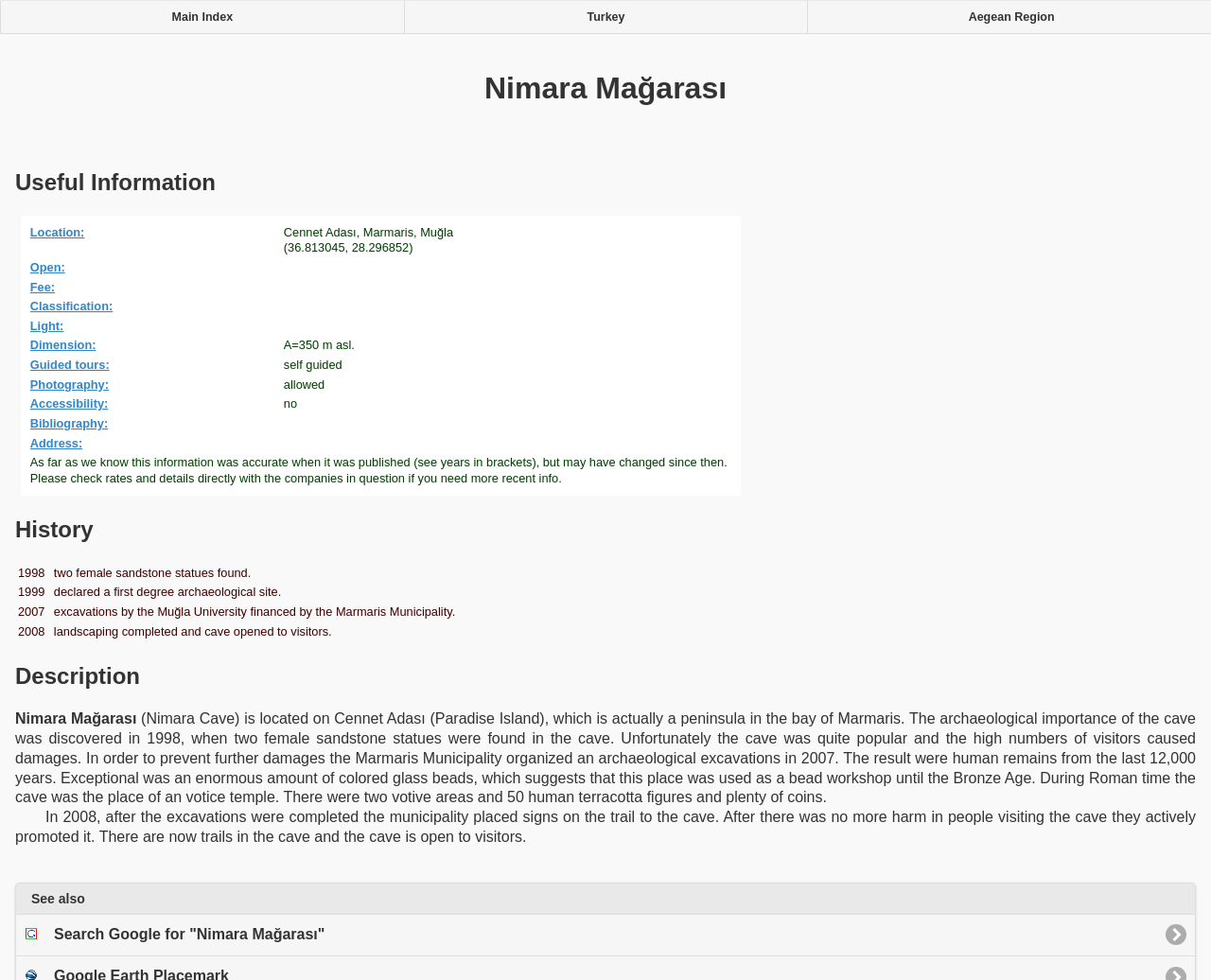Kindly determine the bounding box coordinates for the clickable area to achieve the given instruction: "Follow the link to search for 'Nimara Mağarası' on Google".

[0.012, 0.932, 0.988, 0.975]